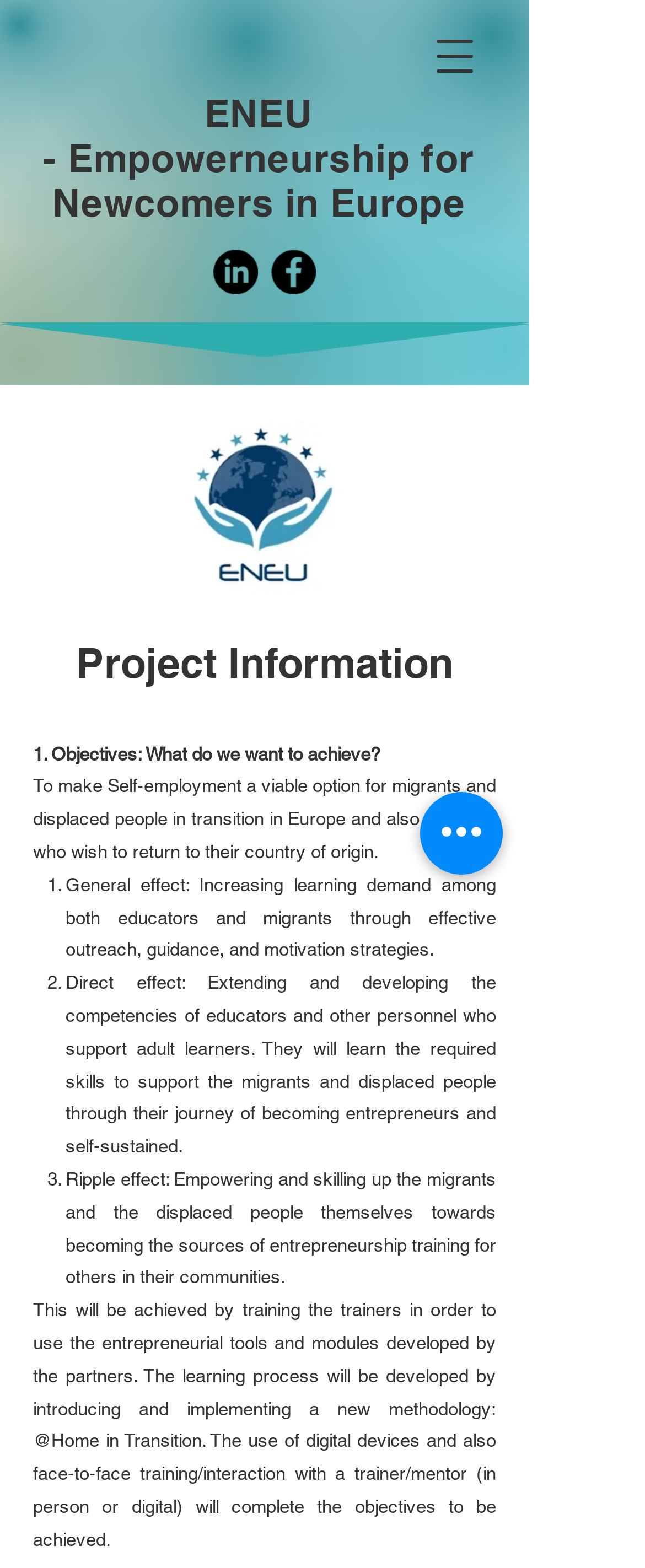What is the 'Open navigation menu' button for?
By examining the image, provide a one-word or phrase answer.

To open navigation menu